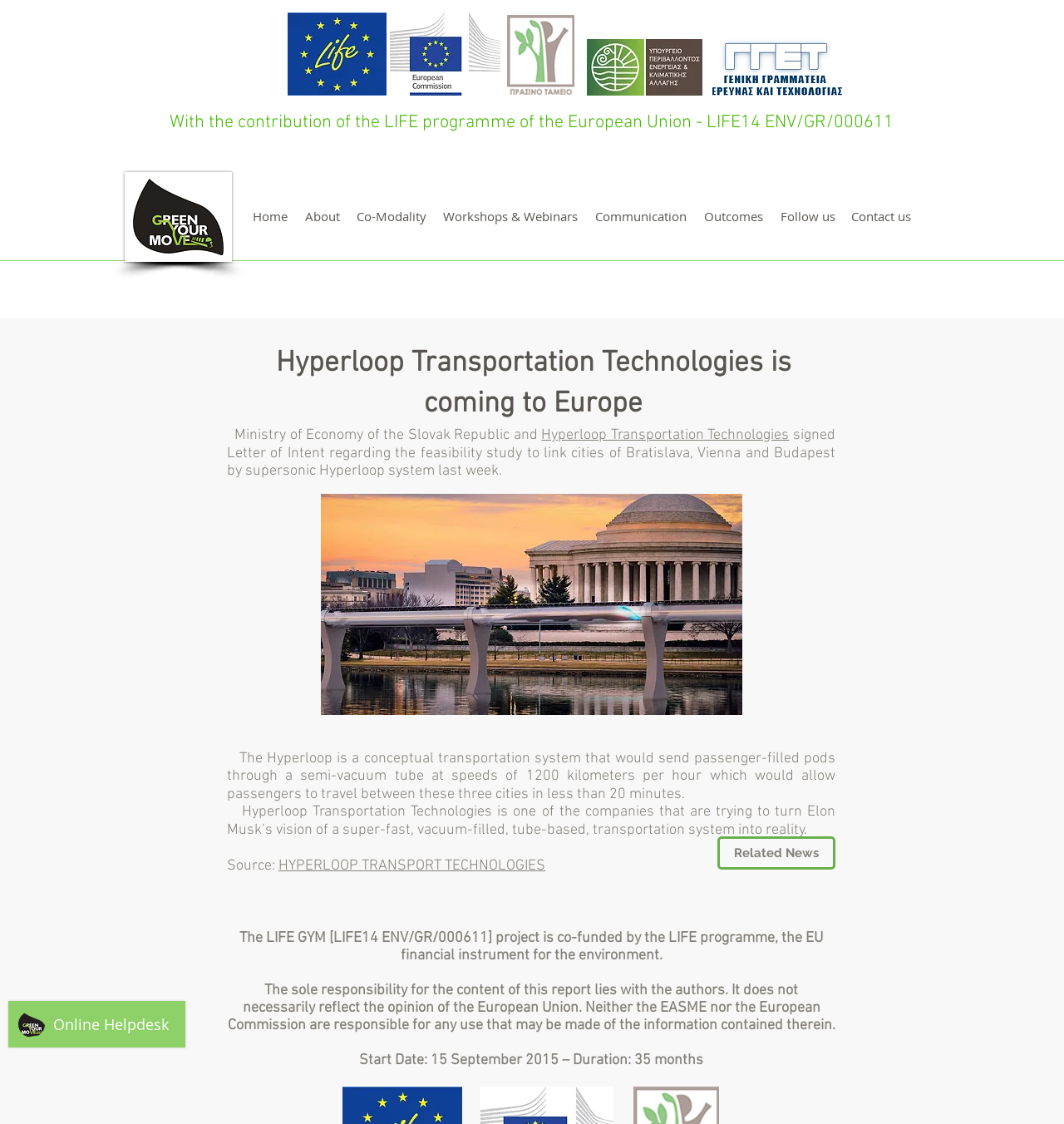What is the main topic of this webpage?
We need a detailed and exhaustive answer to the question. Please elaborate.

Based on the webpage content, especially the heading 'Hyperloop Transportation Technologies is coming to Europe' and the text about the Hyperloop system, it is clear that the main topic of this webpage is Hyperloop in Europe.